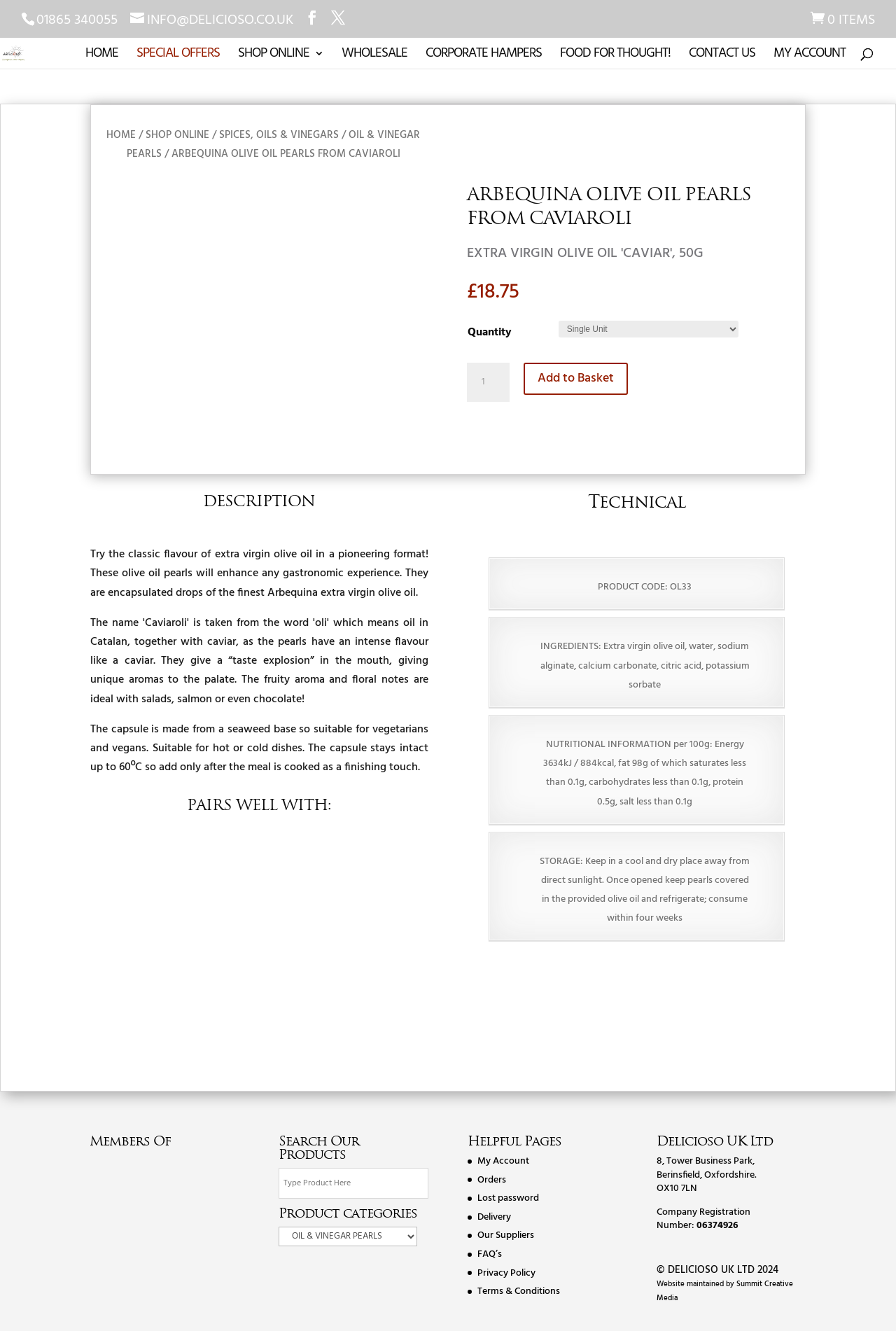Can you determine the bounding box coordinates of the area that needs to be clicked to fulfill the following instruction: "Click the 'Add to Basket' button"?

[0.584, 0.273, 0.701, 0.297]